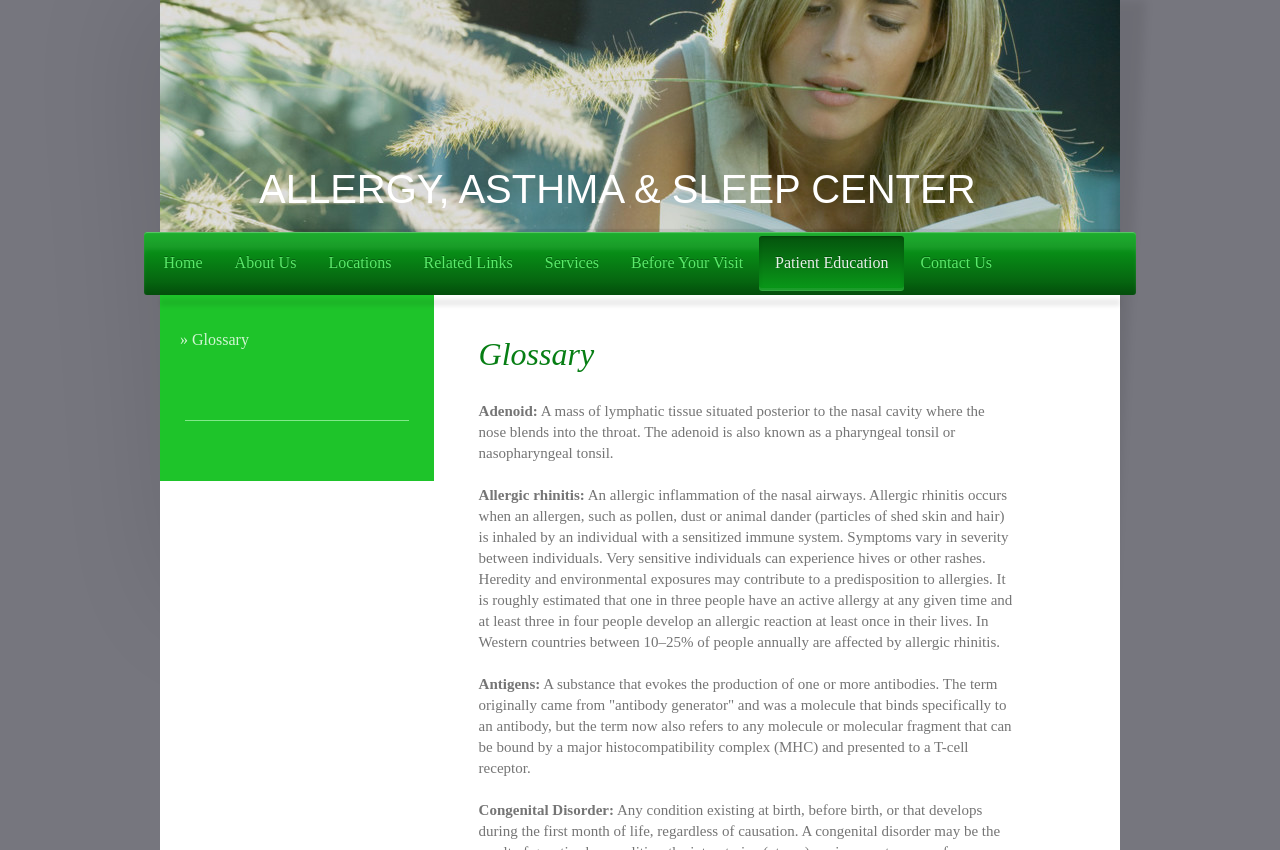How many people are affected by allergic rhinitis annually?
Based on the image, respond with a single word or phrase.

10-25% of people